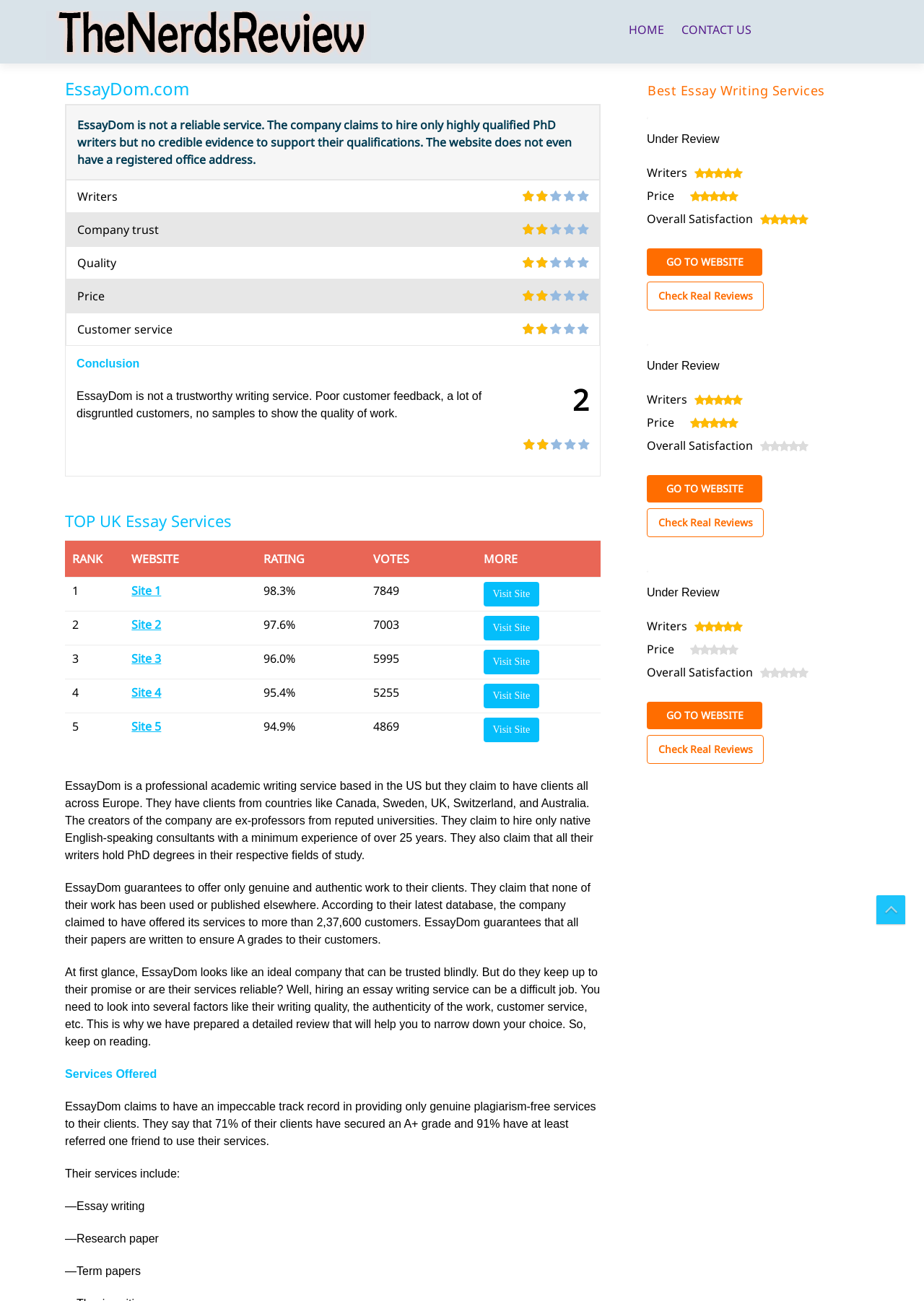Identify the bounding box coordinates of the HTML element based on this description: "Site 1".

[0.142, 0.448, 0.174, 0.46]